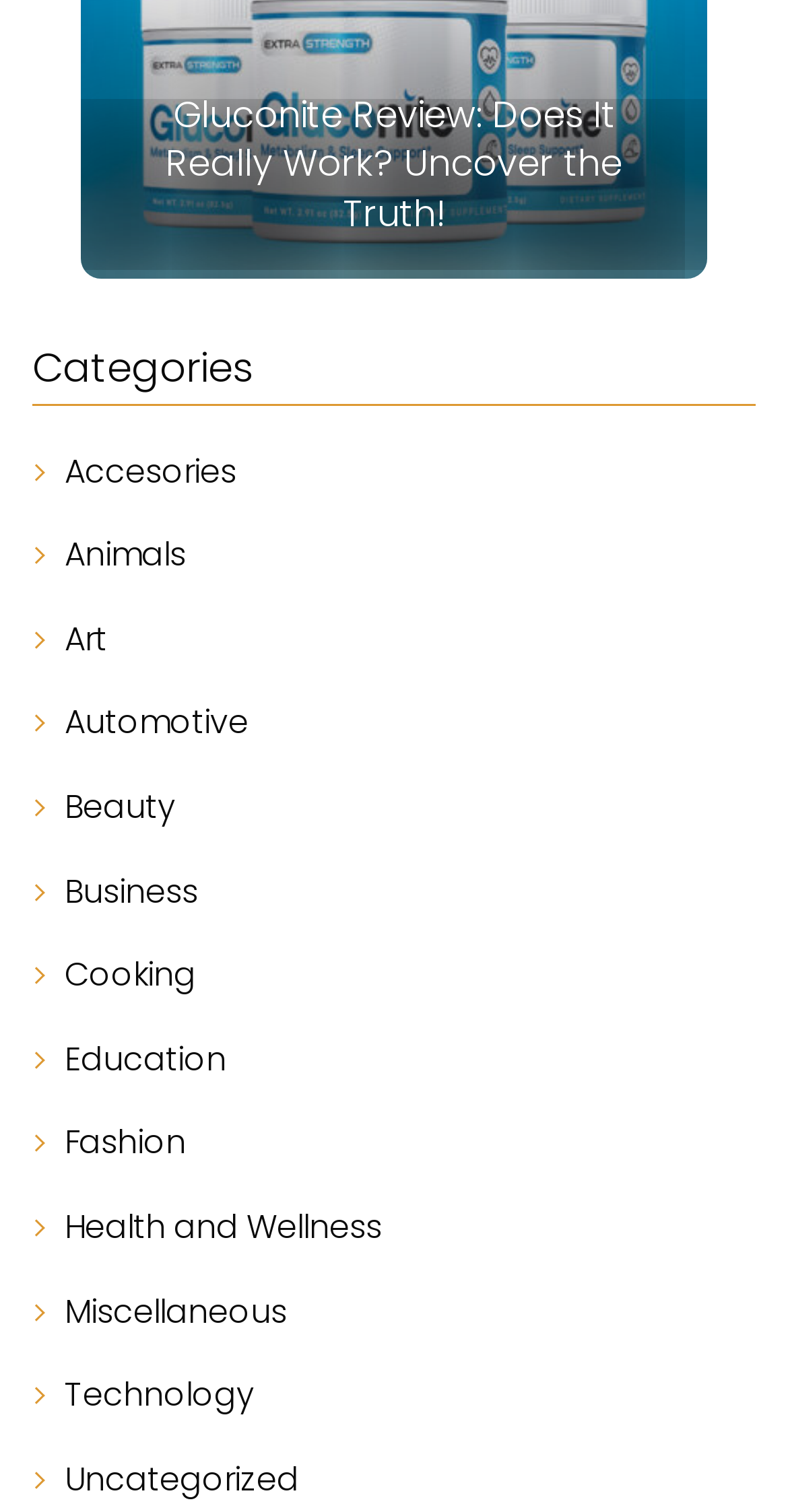Determine the bounding box coordinates of the element that should be clicked to execute the following command: "send the article via mail".

None